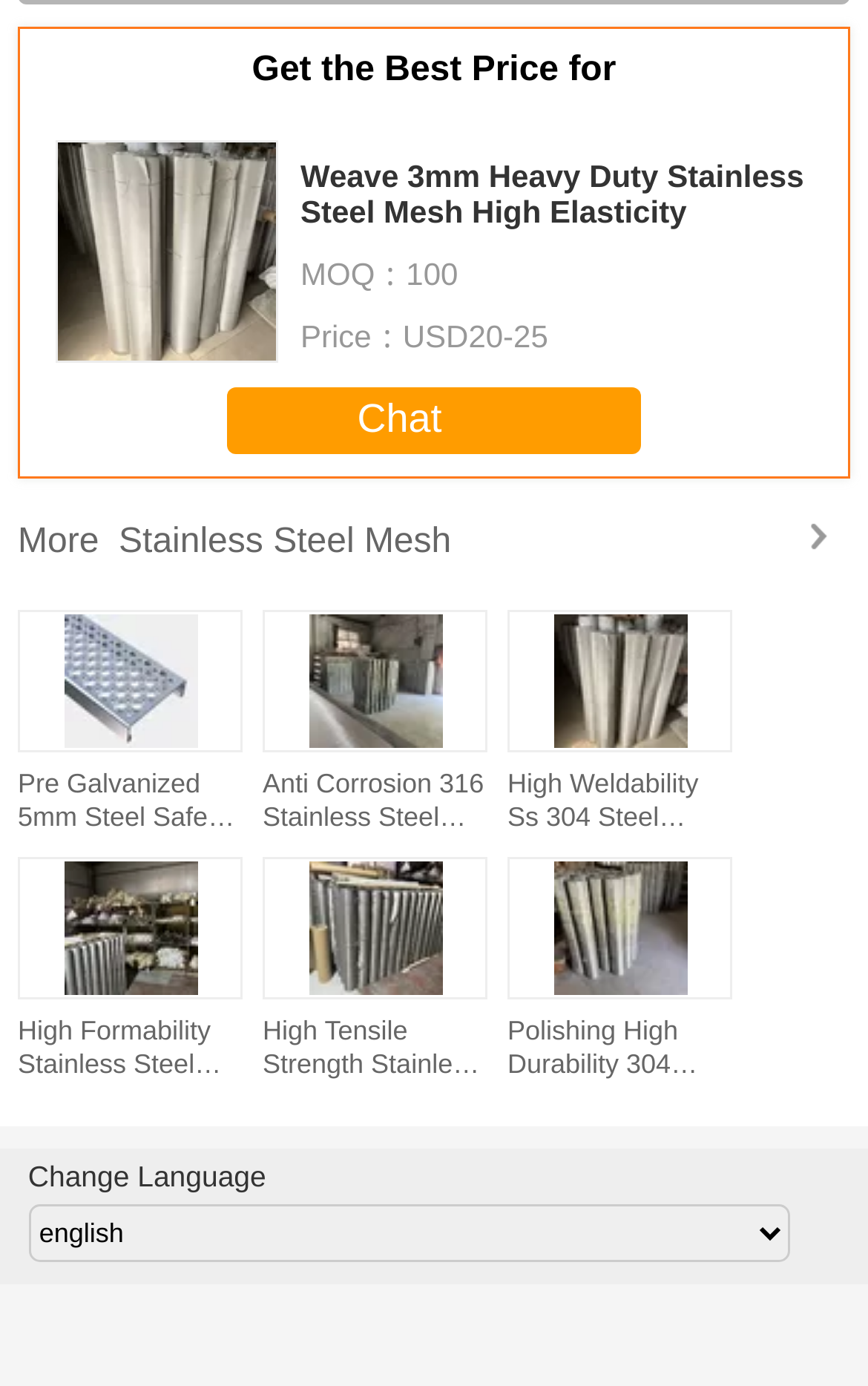Please identify the coordinates of the bounding box that should be clicked to fulfill this instruction: "Explore 'Pre Galvanized 5mm Steel Safety Grating For Stair Tread' product".

[0.021, 0.424, 0.277, 0.602]